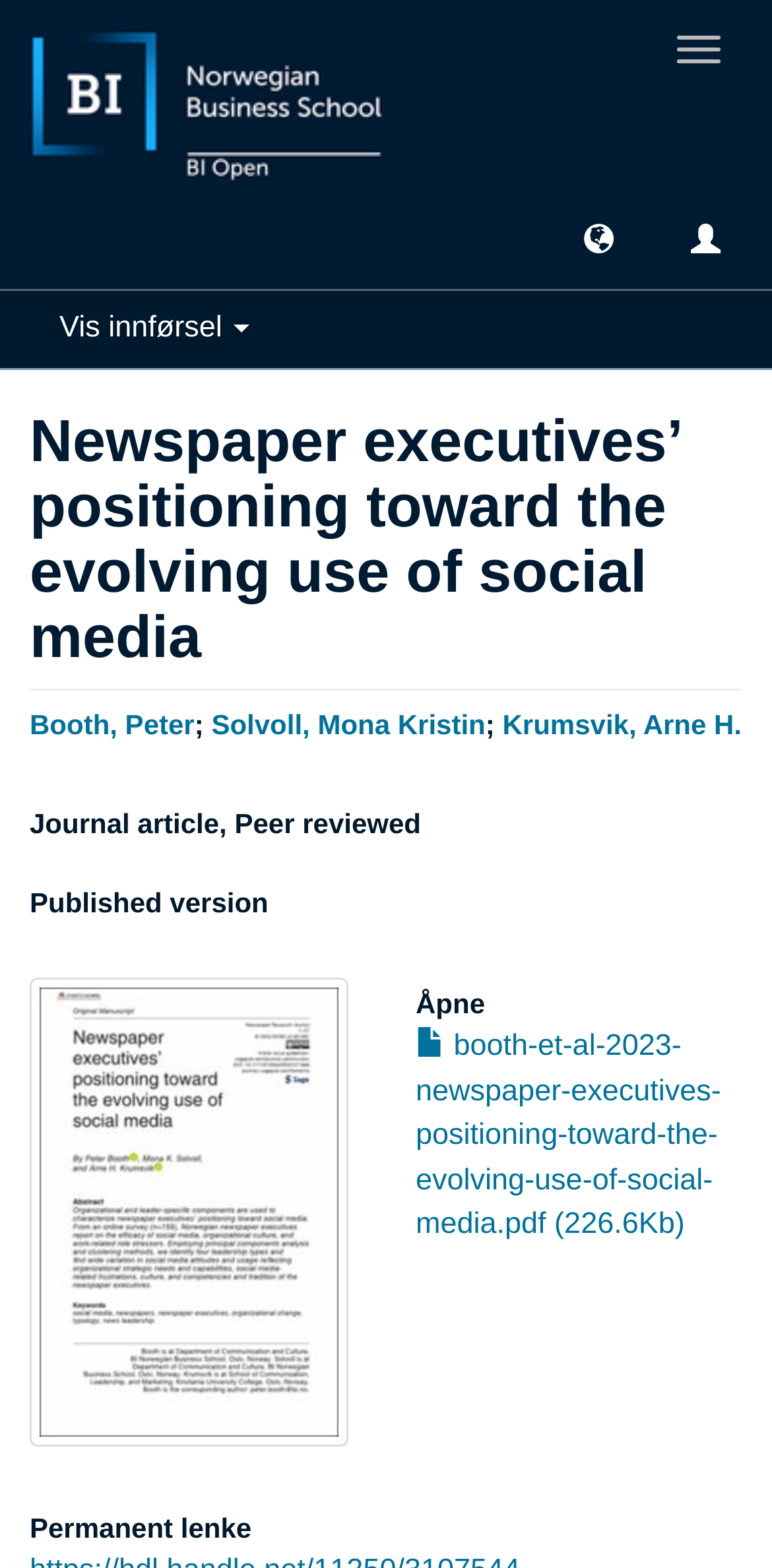Analyze the image and answer the question with as much detail as possible: 
What is the purpose of the button with the text 'Toggle navigation'?

I found a button element with the text 'Toggle navigation' and inferred that its purpose is to toggle navigation, likely to show or hide a navigation menu.